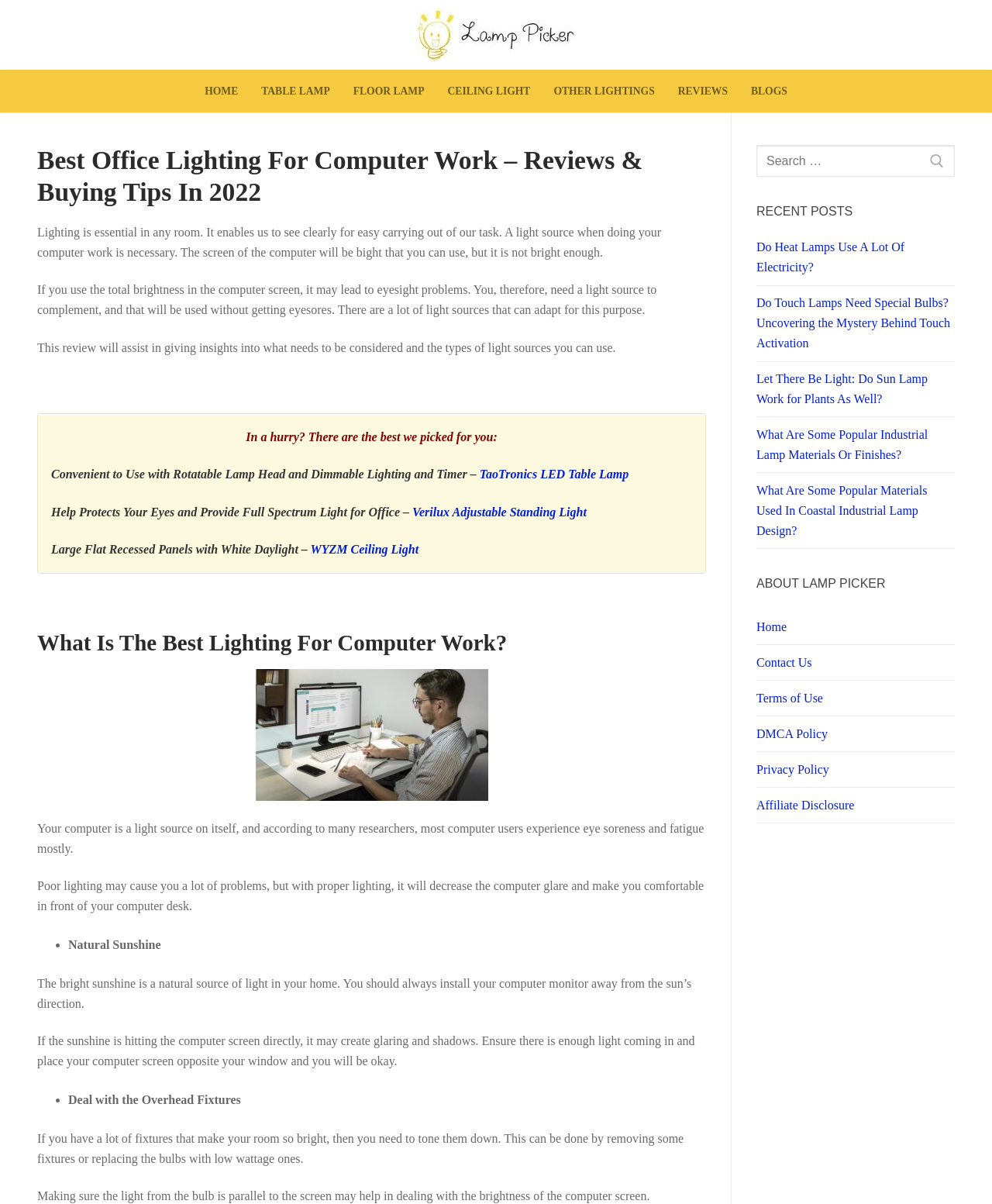What is the recommended placement of a computer monitor?
From the details in the image, provide a complete and detailed answer to the question.

The webpage suggests that the computer monitor should be placed away from the direct sunlight to avoid glare and shadows on the screen.